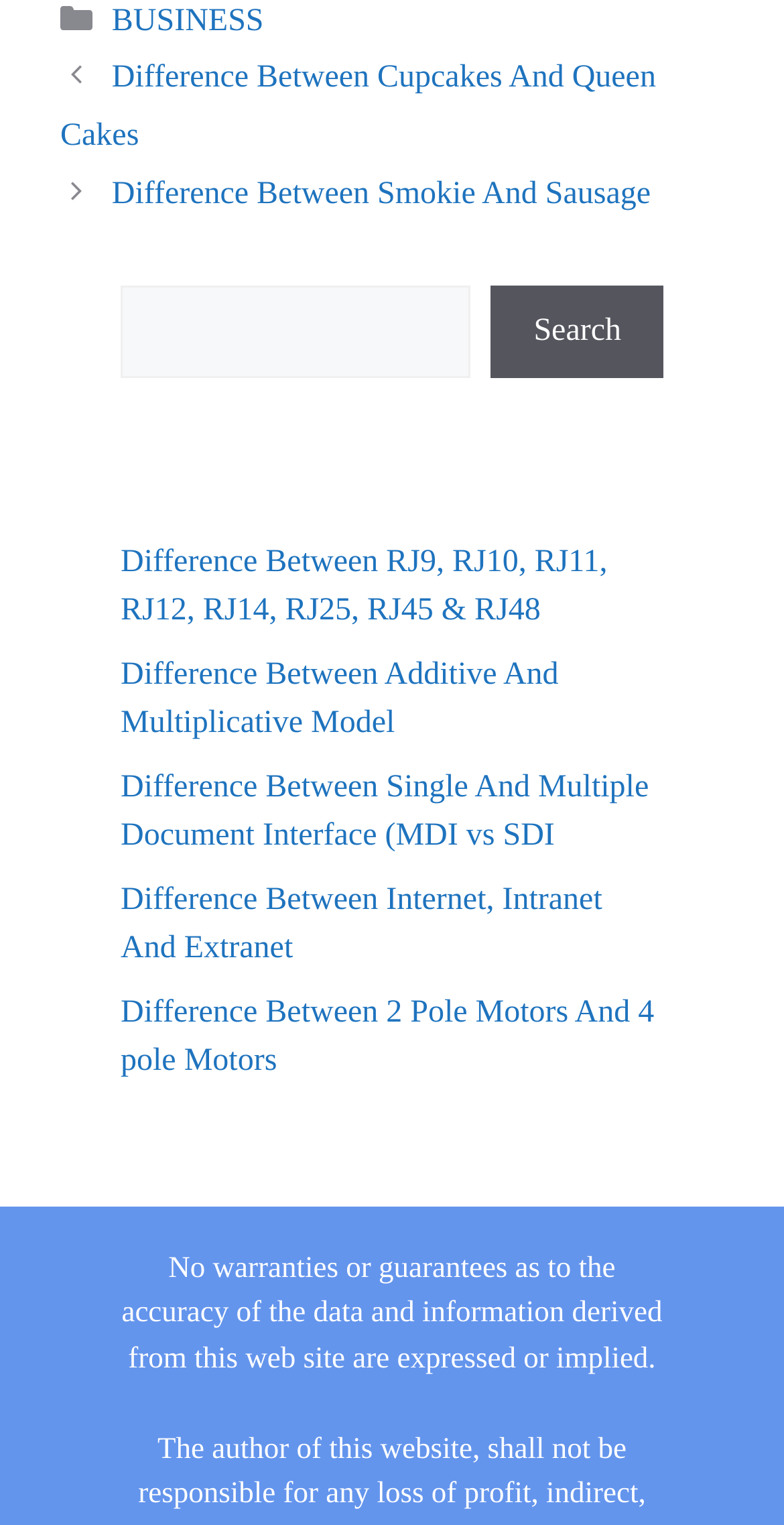Please find the bounding box coordinates of the element that must be clicked to perform the given instruction: "Click on BUSINESS". The coordinates should be four float numbers from 0 to 1, i.e., [left, top, right, bottom].

[0.143, 0.002, 0.336, 0.024]